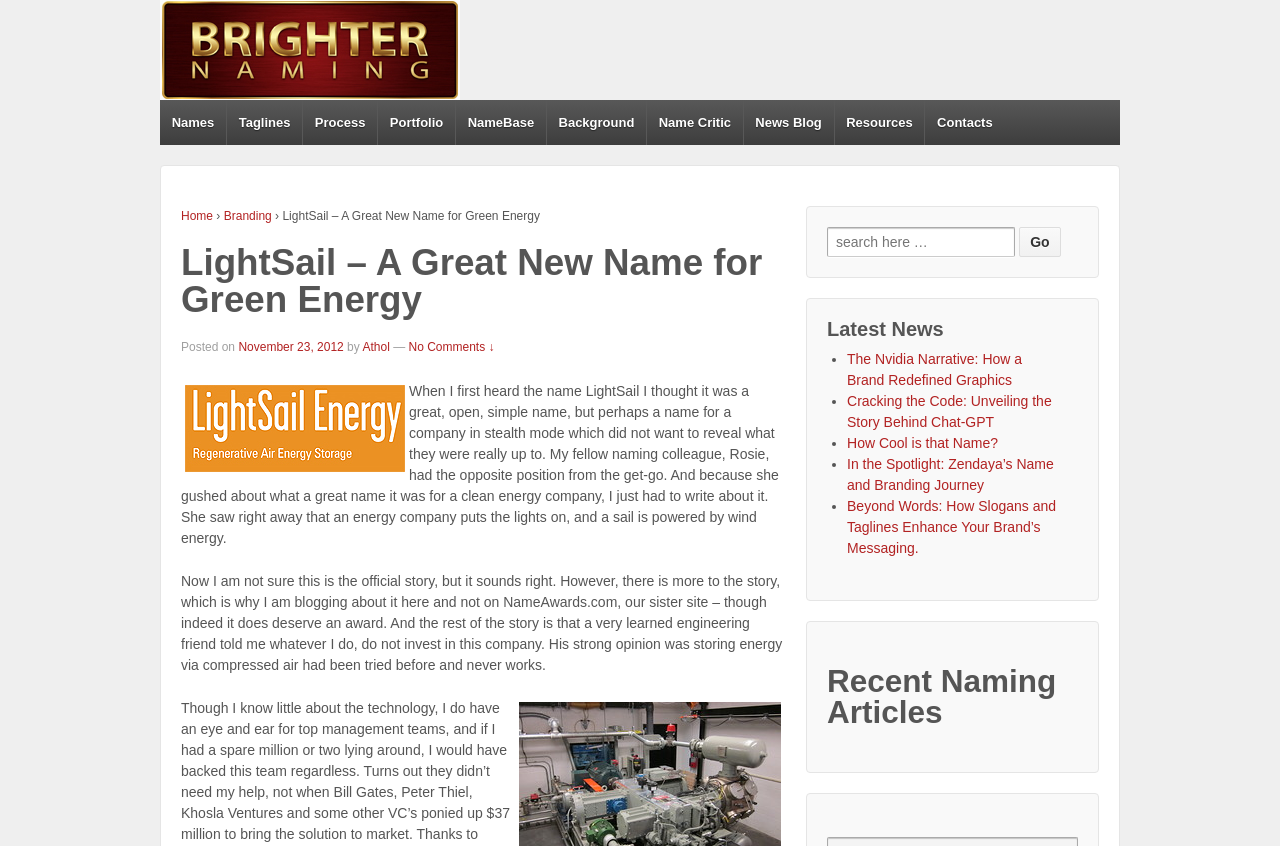Determine the bounding box coordinates of the region I should click to achieve the following instruction: "Read the 'LightSail – A Great New Name for Green Energy' article". Ensure the bounding box coordinates are four float numbers between 0 and 1, i.e., [left, top, right, bottom].

[0.141, 0.29, 0.614, 0.377]